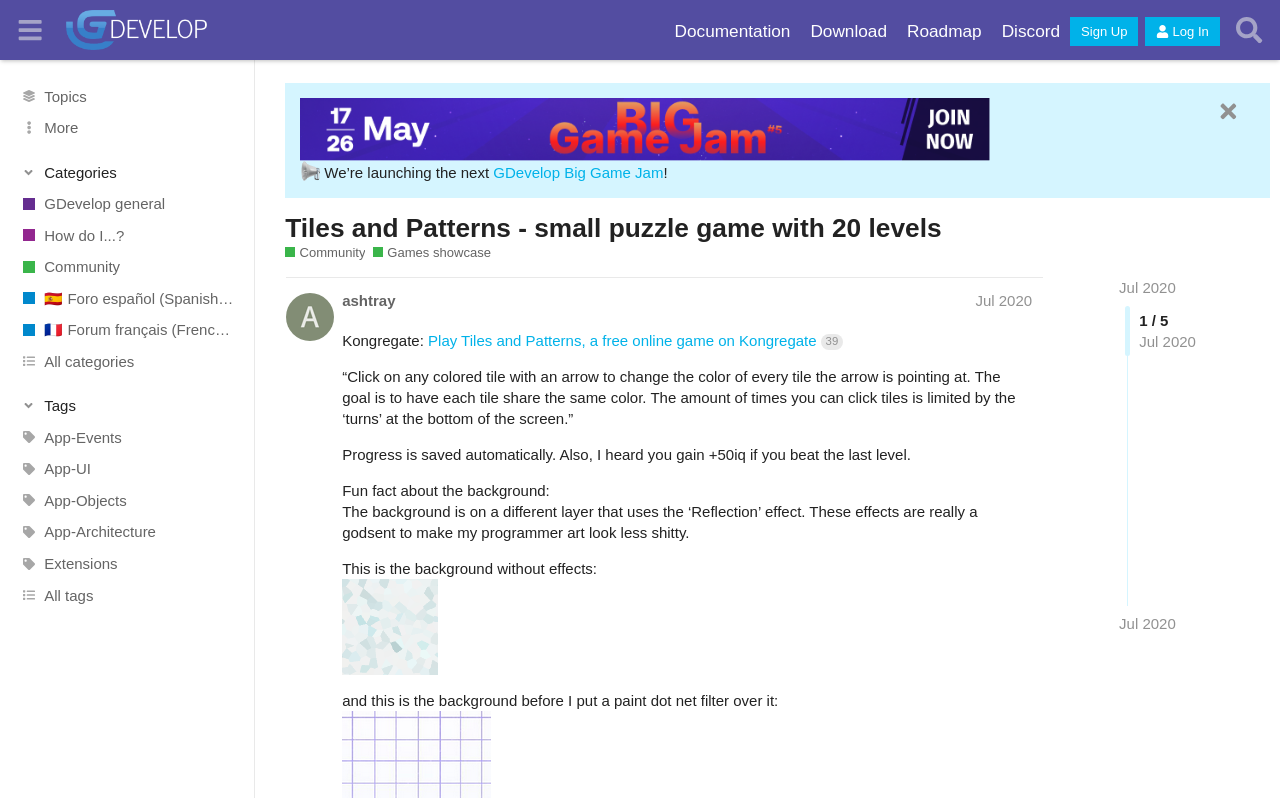What is the limitation of clicking tiles?
Provide a well-explained and detailed answer to the question.

The limitation of clicking tiles is mentioned in the description of the game, which is 'The amount of times you can click tiles is limited by the ‘turns’ at the bottom of the screen.'